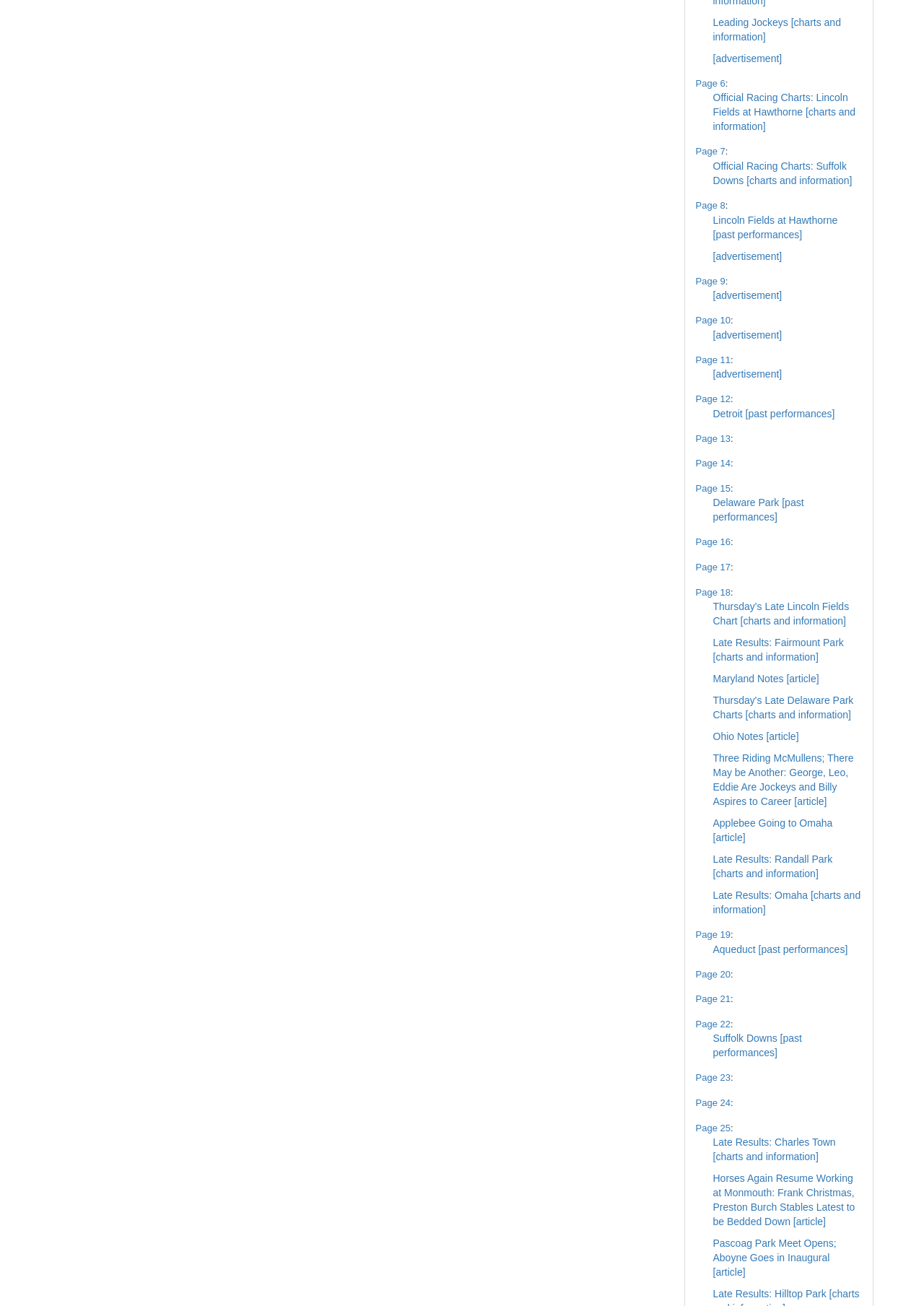What is the purpose of the 'Details' sections?
Carefully analyze the image and provide a thorough answer to the question.

The 'Details' sections appear to be used to expand or collapse content, allowing users to show or hide additional information or links related to a particular topic or page.